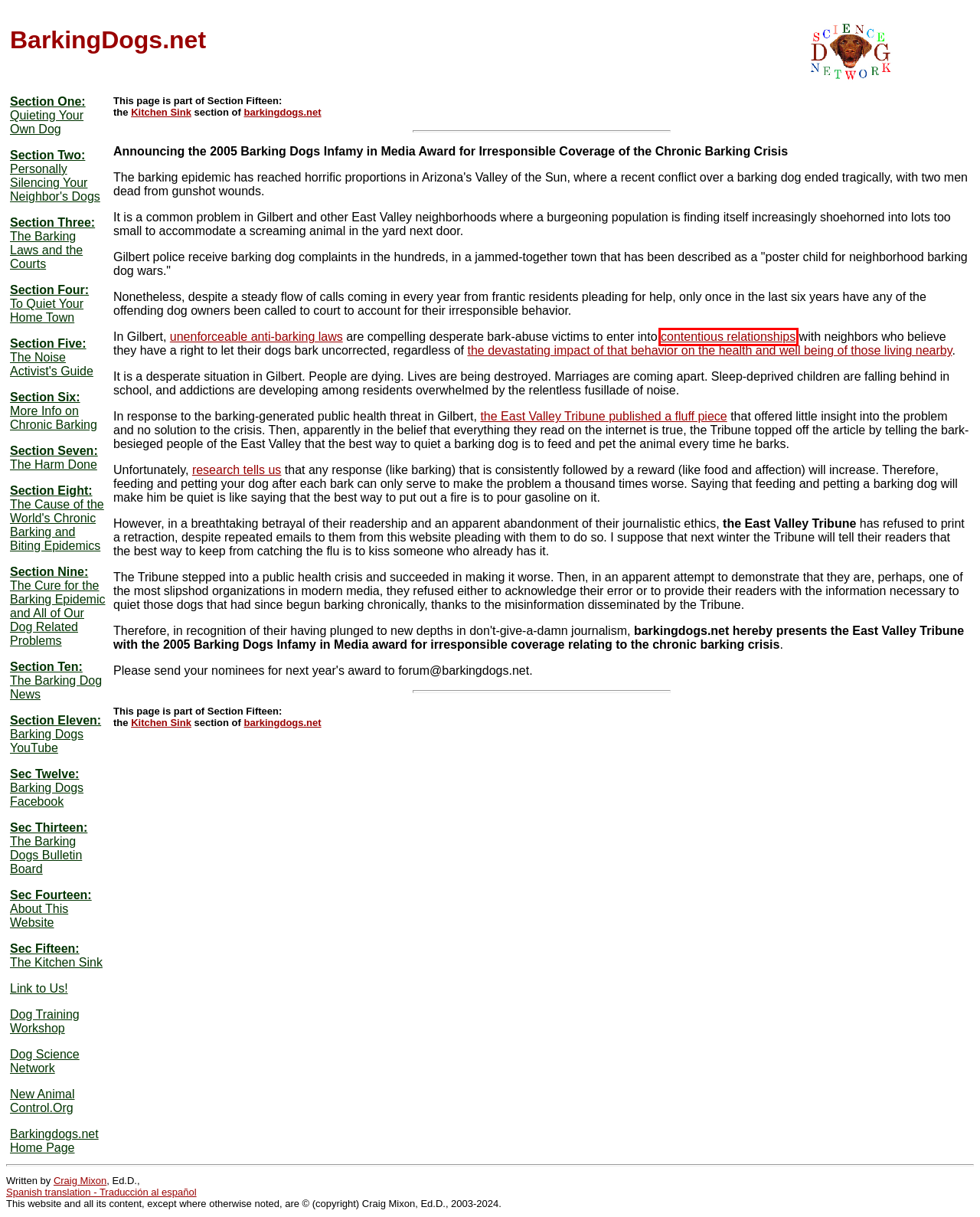You are given a webpage screenshot where a red bounding box highlights an element. Determine the most fitting webpage description for the new page that loads after clicking the element within the red bounding box. Here are the candidates:
A. This article by the East Valley Tribune in Mesa is rife with inaccuracies
B. Home page for an effective new system of dog management and animal control
C. News stories of murder, mayhem & other violence related to barking dogs
D. Online, dog training workshop in comprehensive behavioral conditioning
E. Overview of behavioral principles & procedures & the modification of behavior
F. The most common types of barking dog laws & animal control ordinances
G. About the author & webmaster of barkingdogs.net
H. Headquarters for animal control reform and the true rescue of the canine species

C